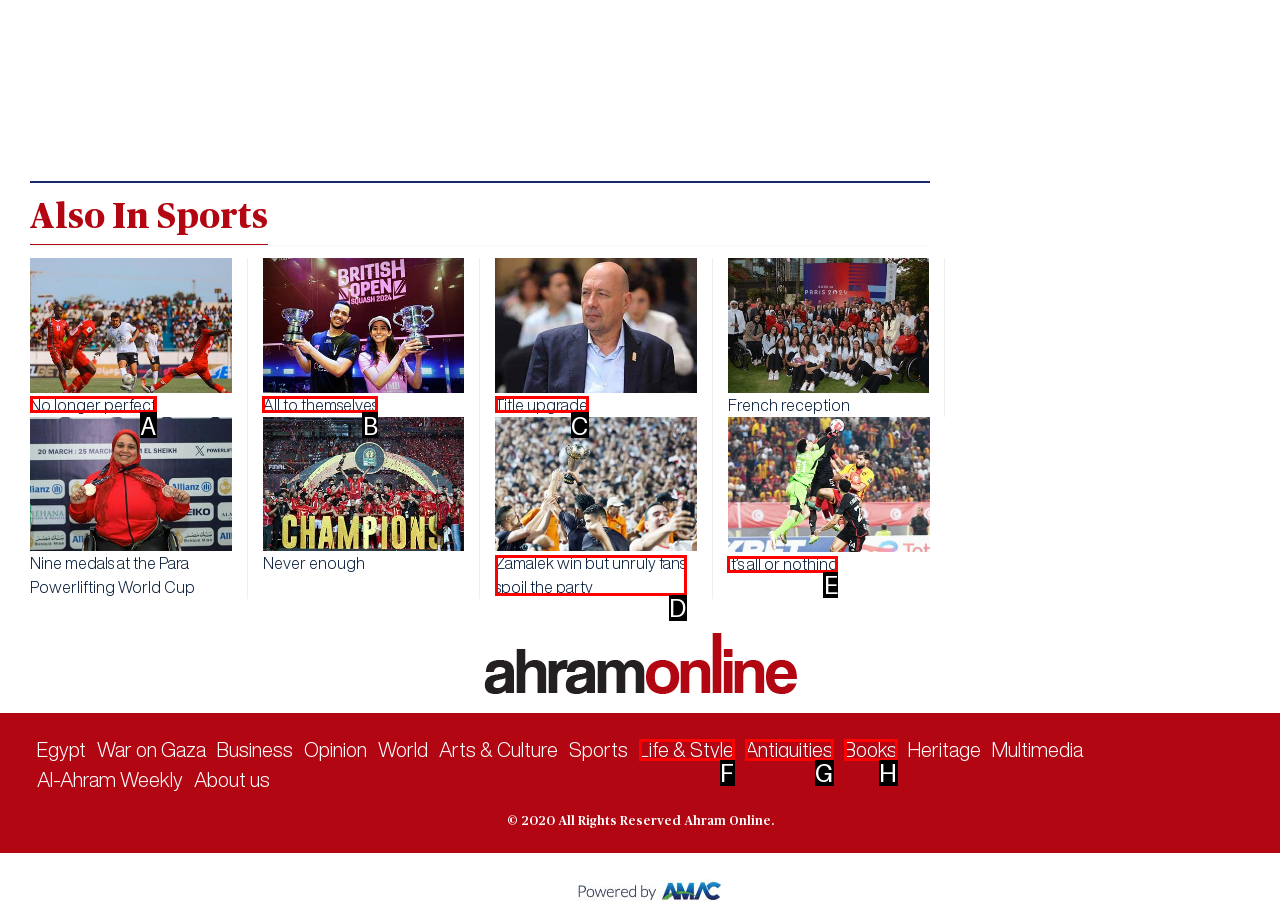Decide which letter you need to select to fulfill the task: View 'Zamalek win but unruly fans spoil the party'
Answer with the letter that matches the correct option directly.

D